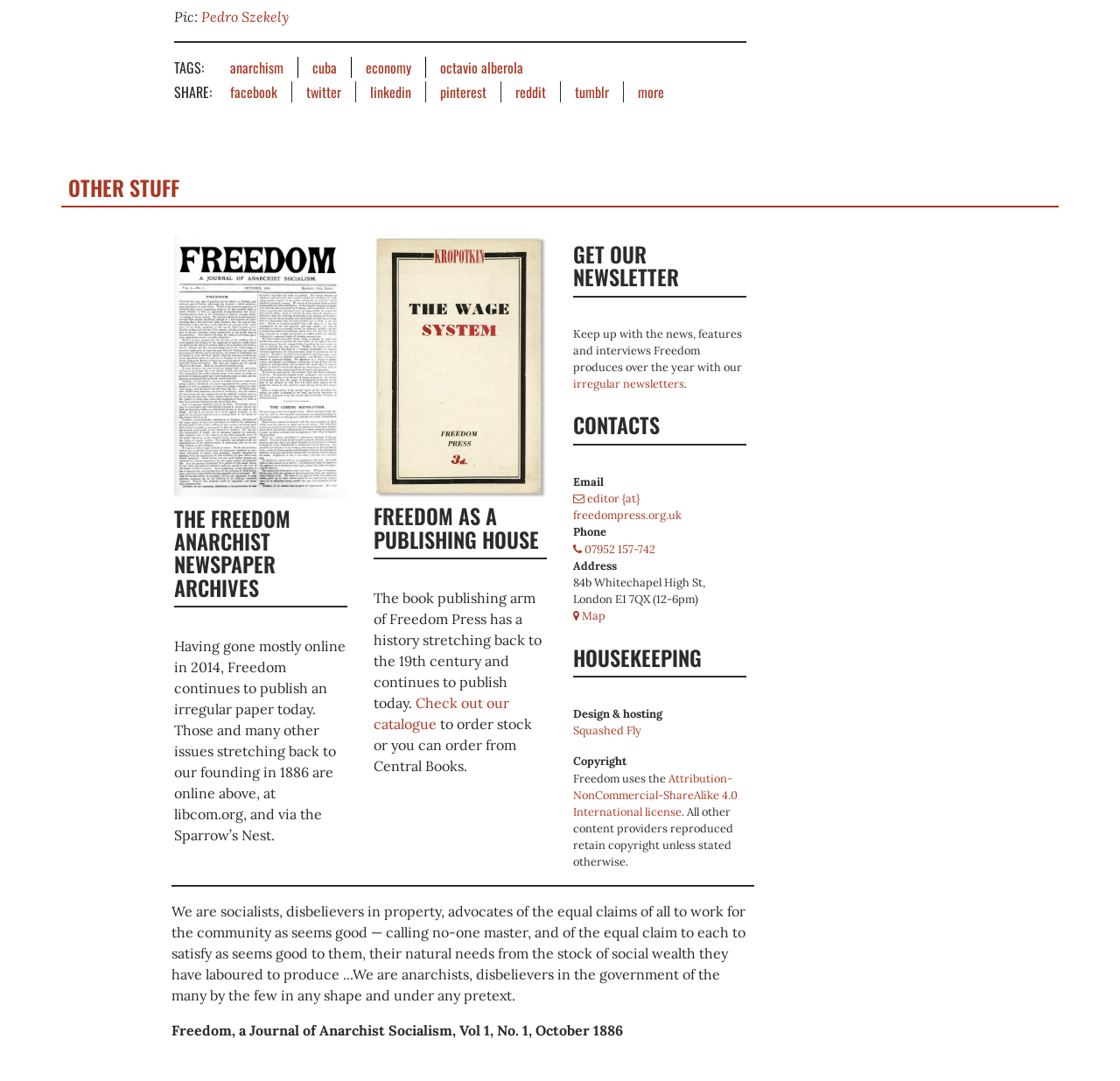Determine the bounding box coordinates of the element that should be clicked to execute the following command: "Click on the link to get the newsletter".

[0.512, 0.348, 0.611, 0.362]